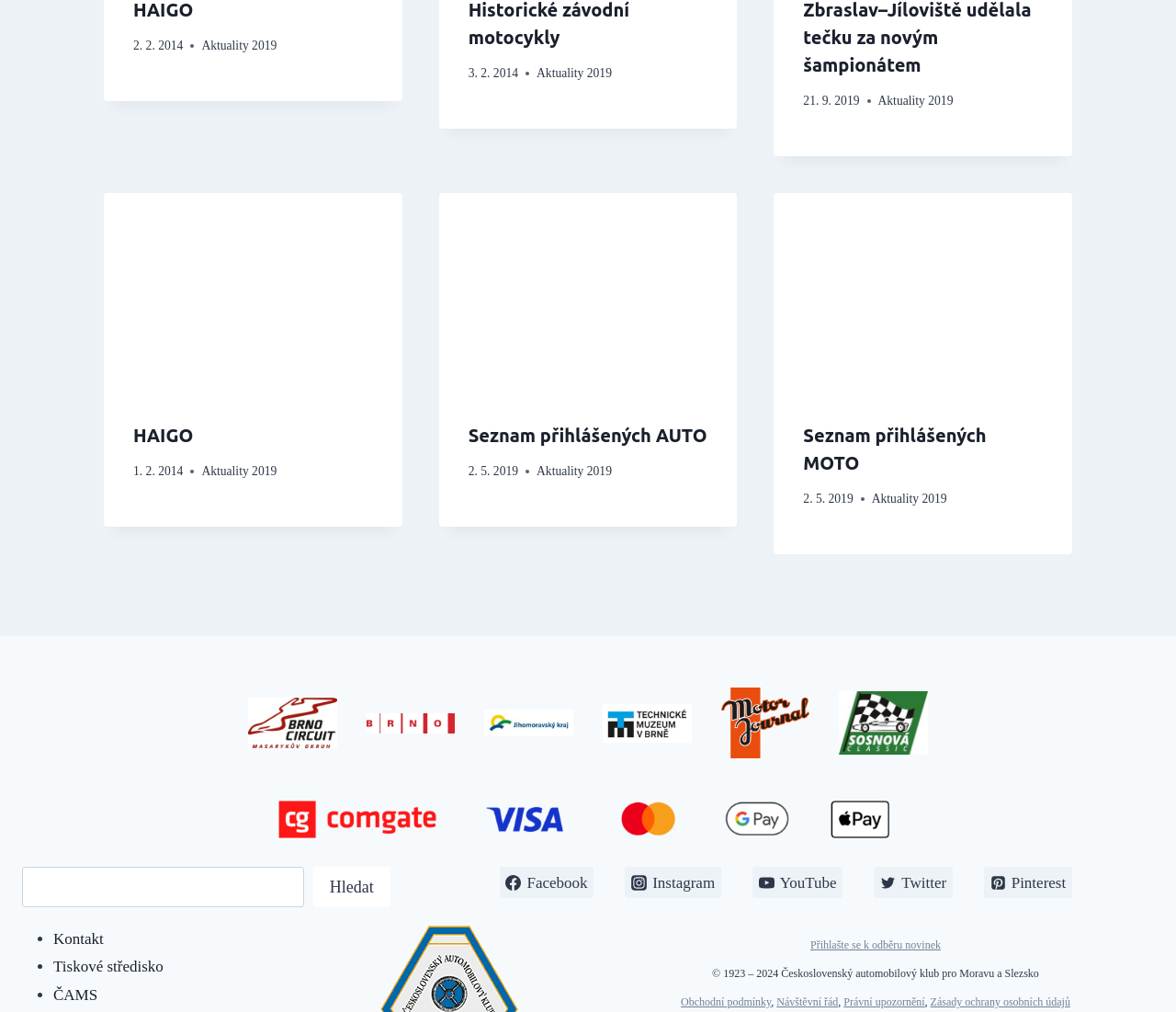Given the element description Aktuality 2019, specify the bounding box coordinates of the corresponding UI element in the format (top-left x, top-left y, bottom-right x, bottom-right y). All values must be between 0 and 1.

[0.741, 0.486, 0.805, 0.5]